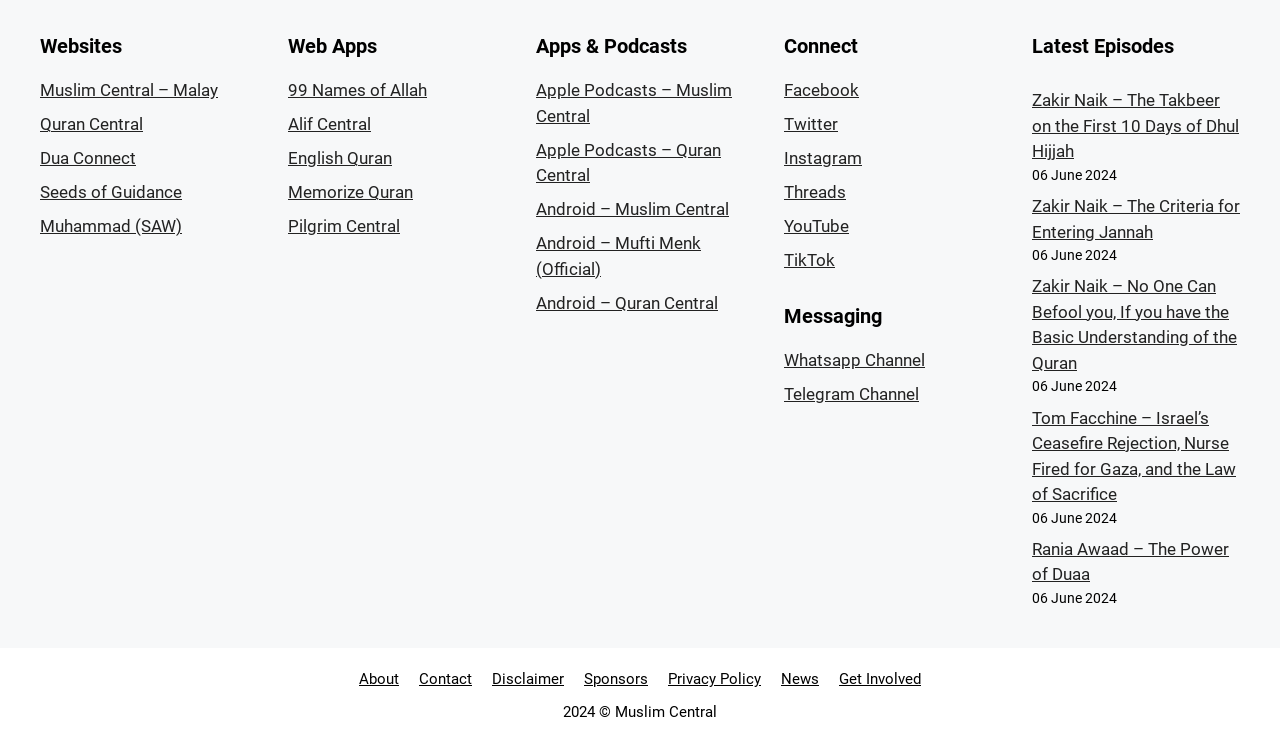Determine the bounding box coordinates for the element that should be clicked to follow this instruction: "Visit Facebook". The coordinates should be given as four float numbers between 0 and 1, in the format [left, top, right, bottom].

[0.612, 0.108, 0.671, 0.135]